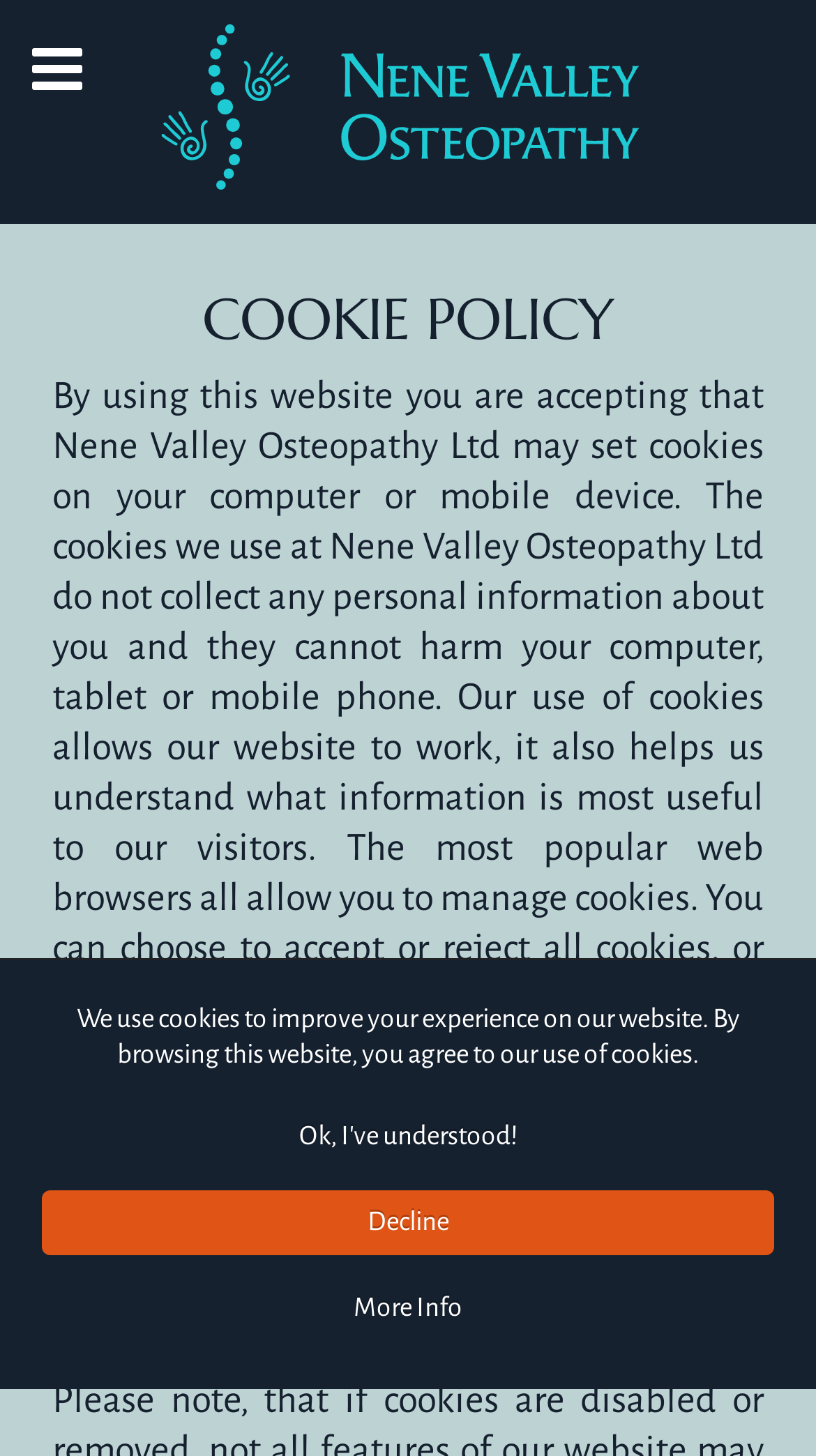Provide the bounding box coordinates for the UI element described in this sentence: "name="s" placeholder="Search this website…"". The coordinates should be four float values between 0 and 1, i.e., [left, top, right, bottom].

None